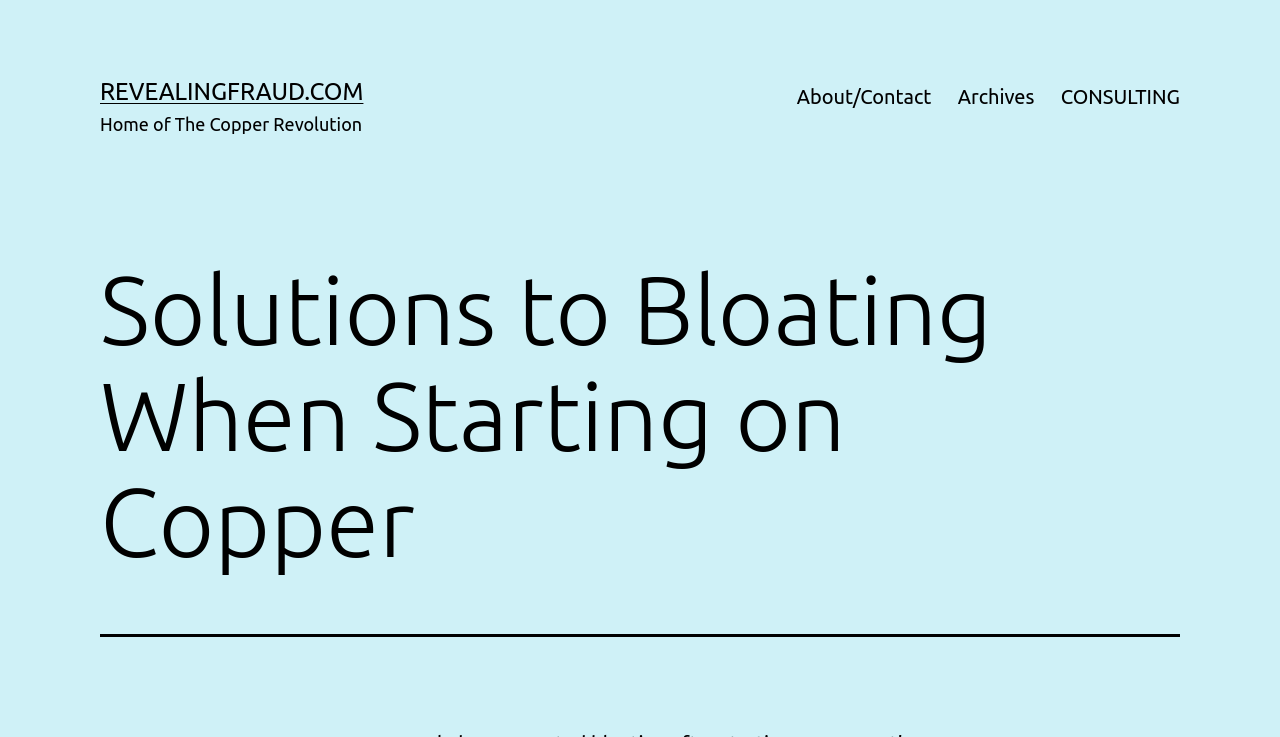Utilize the details in the image to give a detailed response to the question: What is the primary menu composed of?

I found the primary menu by looking at the navigation element with the label 'Primary menu'. It contains three link elements with the texts 'About/Contact', 'Archives', and 'CONSULTING'.